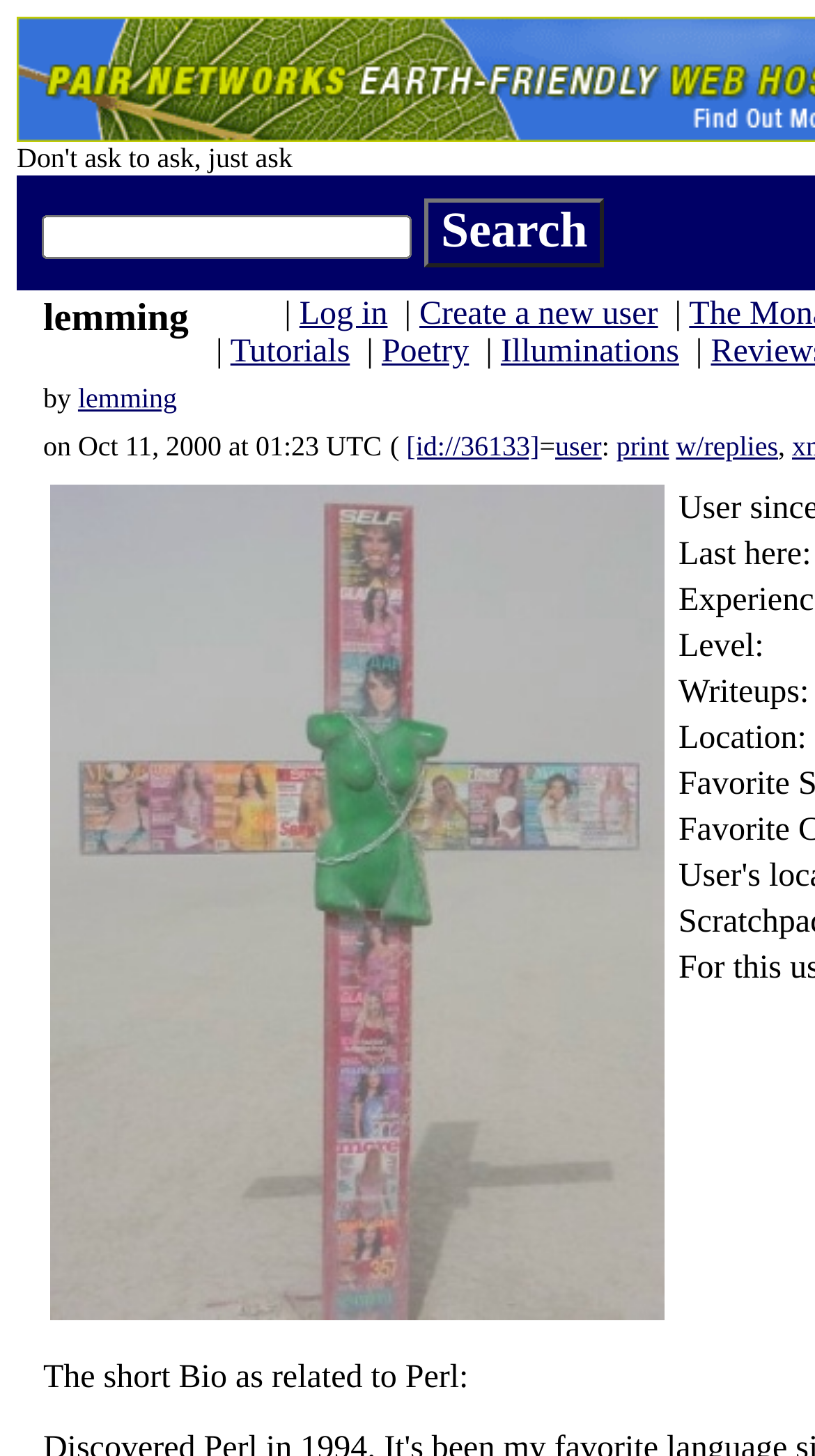Specify the bounding box coordinates for the region that must be clicked to perform the given instruction: "log in".

[0.367, 0.204, 0.476, 0.228]